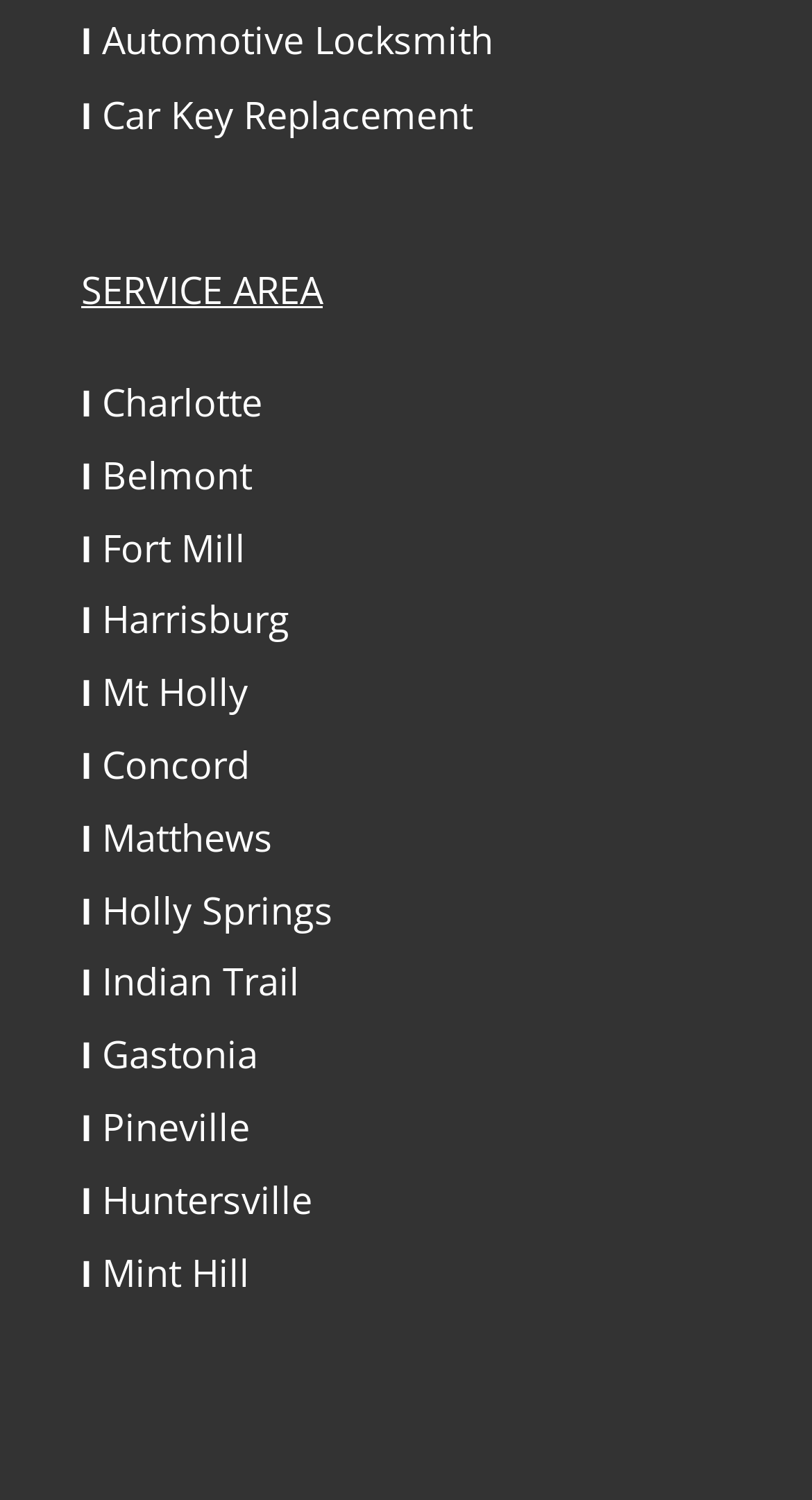Provide the bounding box coordinates of the section that needs to be clicked to accomplish the following instruction: "Explore Indian Trail."

[0.1, 0.638, 0.369, 0.671]